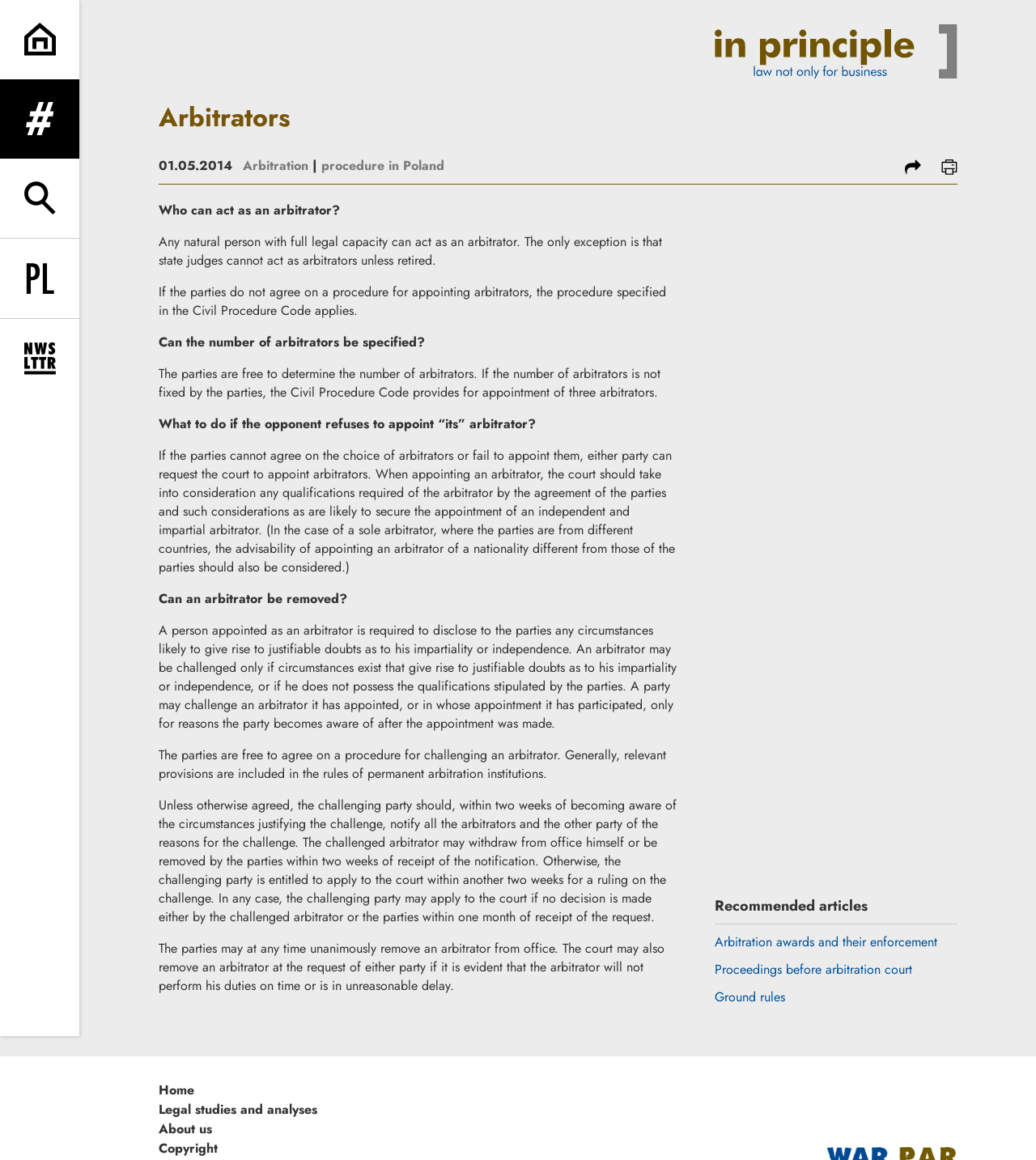Identify the bounding box coordinates of the clickable region to carry out the given instruction: "Get help from customer care".

None